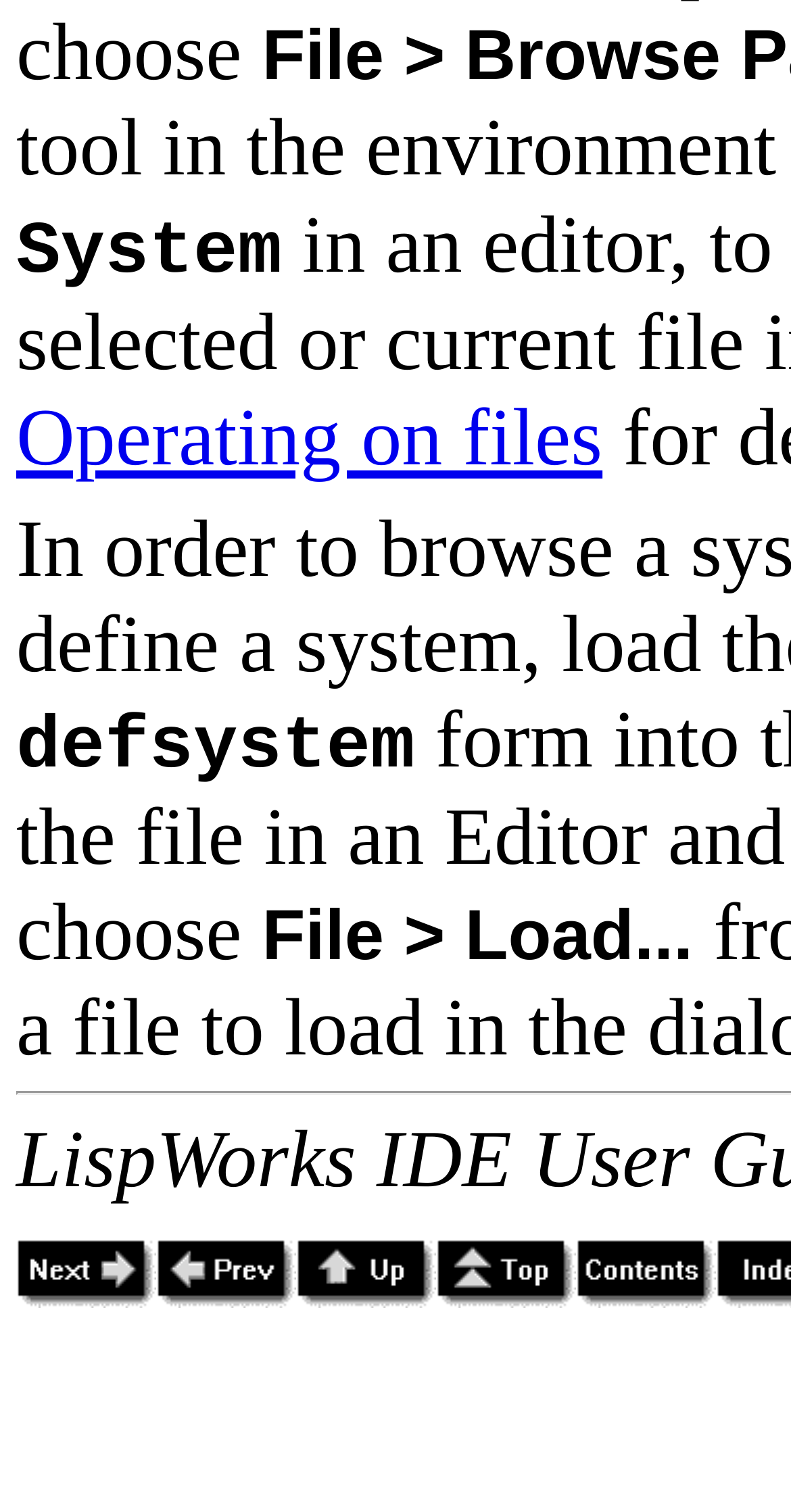What is the purpose of the 'Up' link?
Please answer the question with a single word or phrase, referencing the image.

Go up